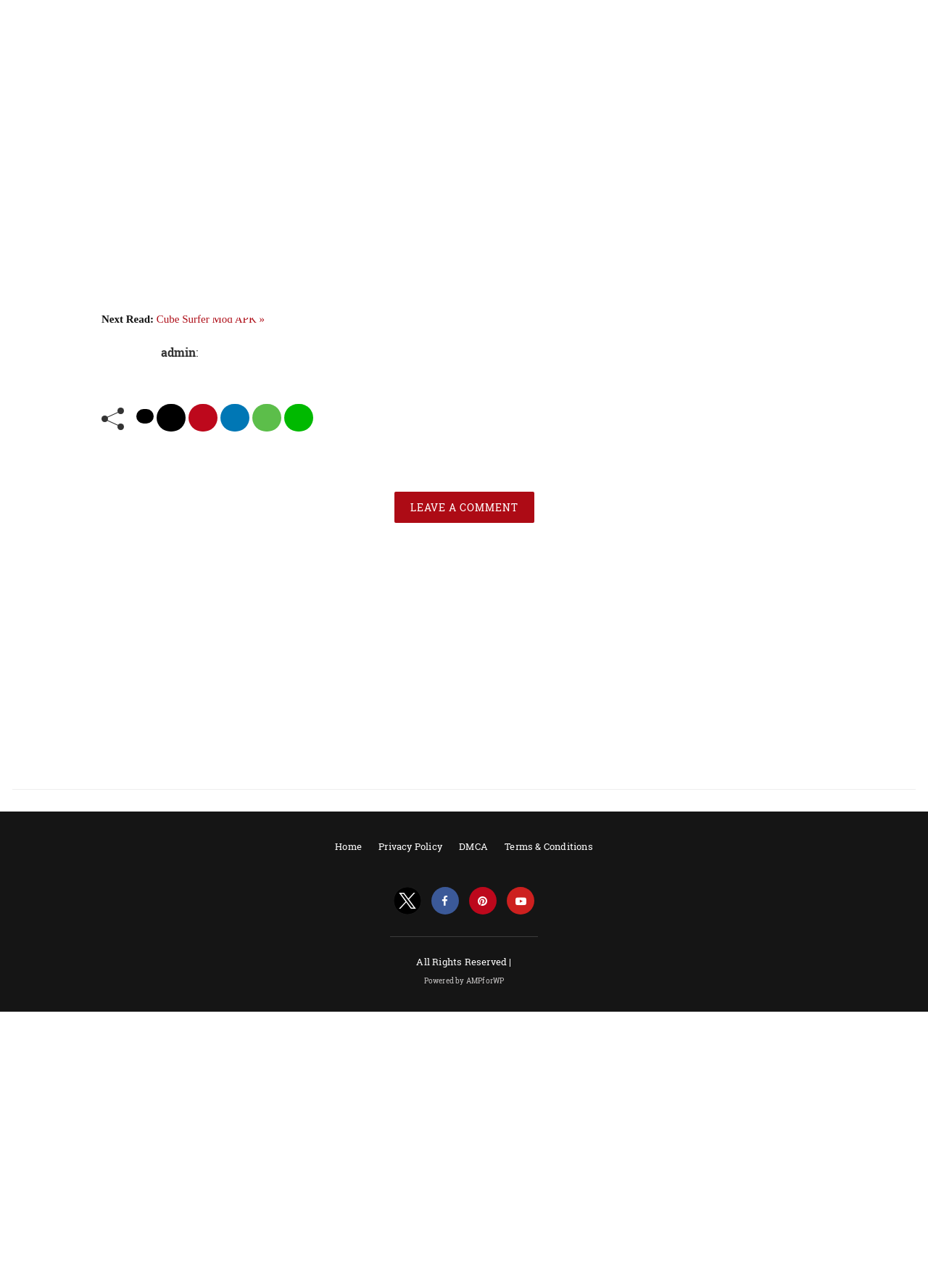Use one word or a short phrase to answer the question provided: 
What is the name of the APK mod?

Cube Surfer Mod